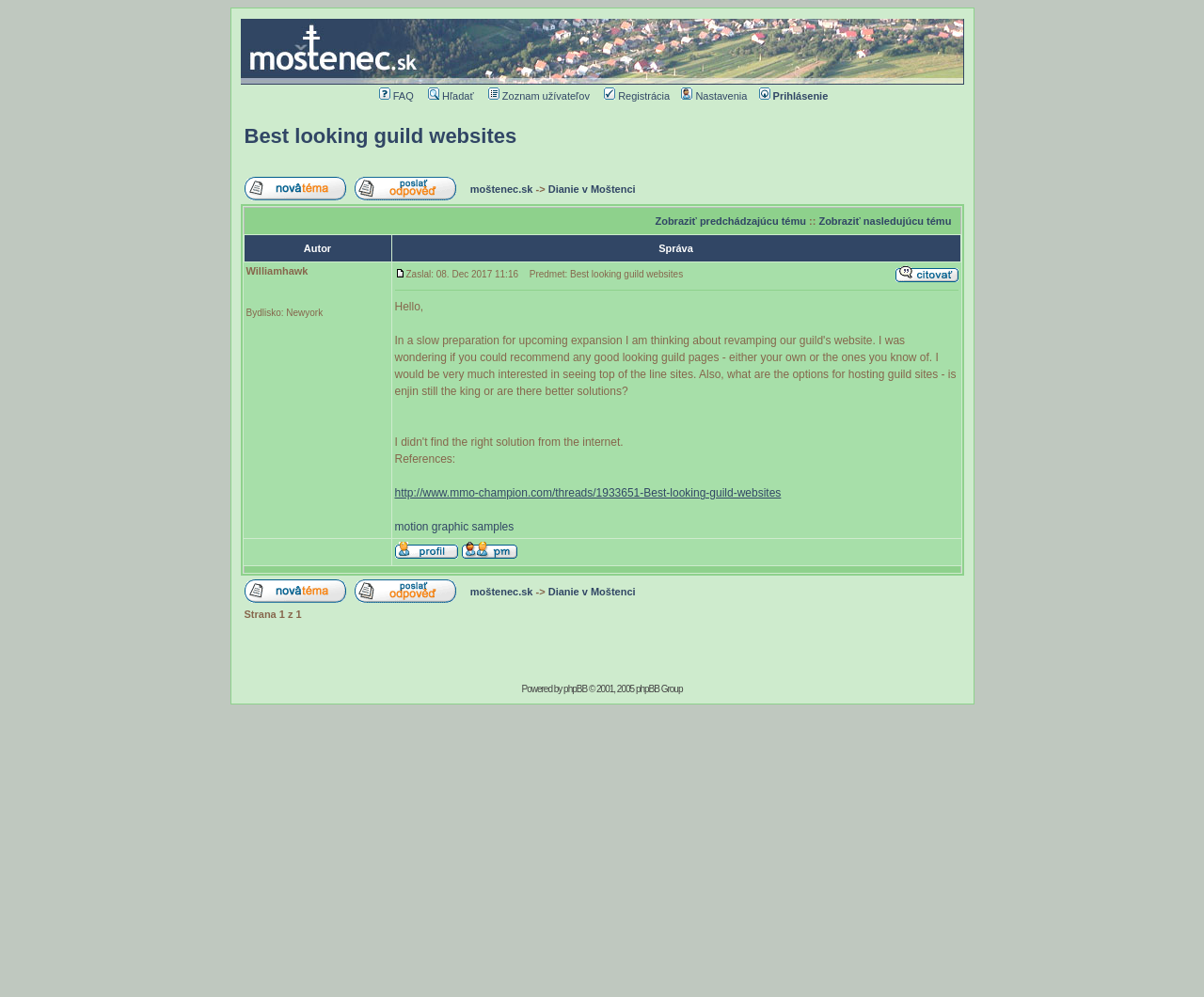Specify the bounding box coordinates of the element's area that should be clicked to execute the given instruction: "Respond to the topic". The coordinates should be four float numbers between 0 and 1, i.e., [left, top, right, bottom].

[0.294, 0.18, 0.379, 0.191]